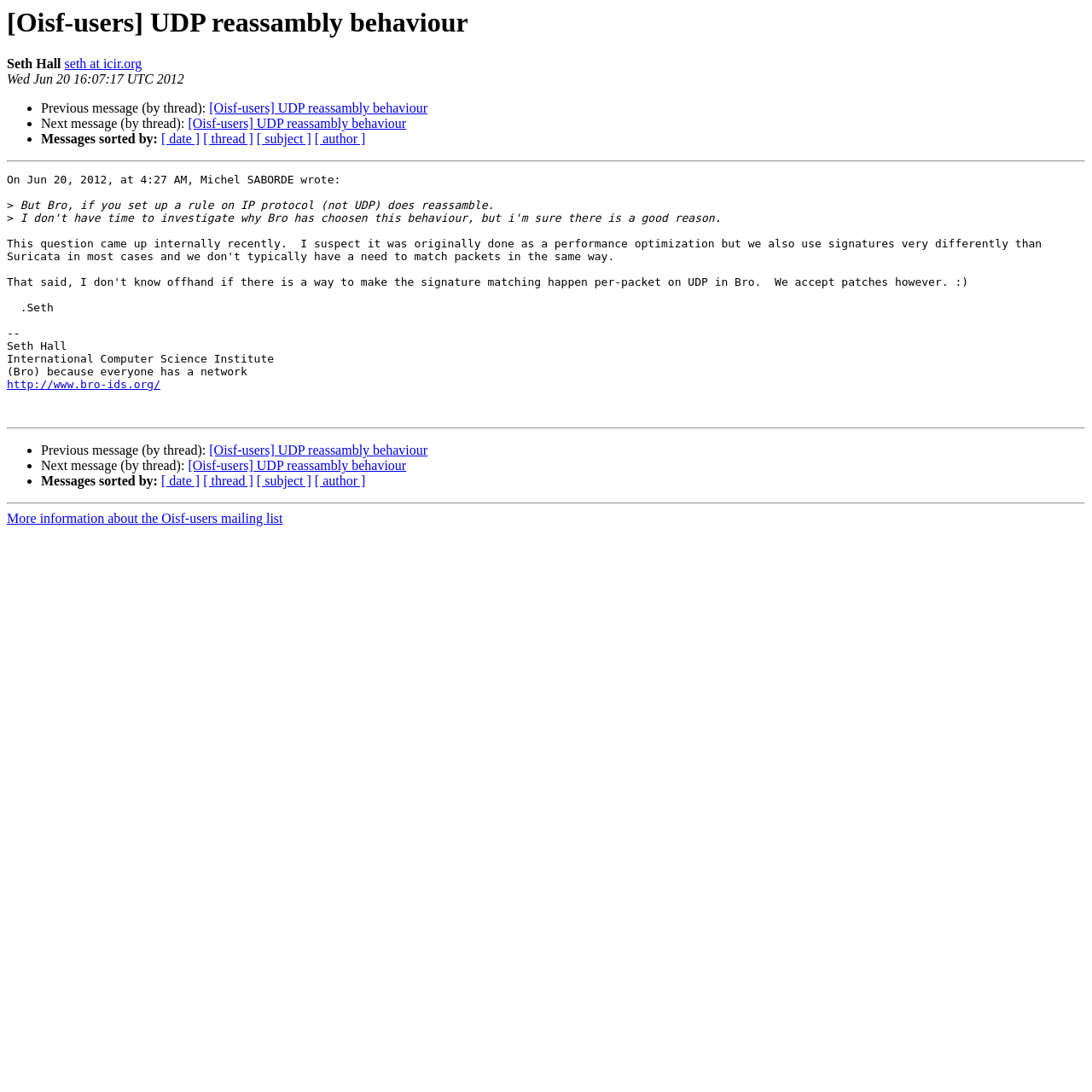Identify the bounding box for the UI element described as: "[Oisf-users] UDP reassambly behaviour". The coordinates should be four float numbers between 0 and 1, i.e., [left, top, right, bottom].

[0.192, 0.406, 0.391, 0.419]